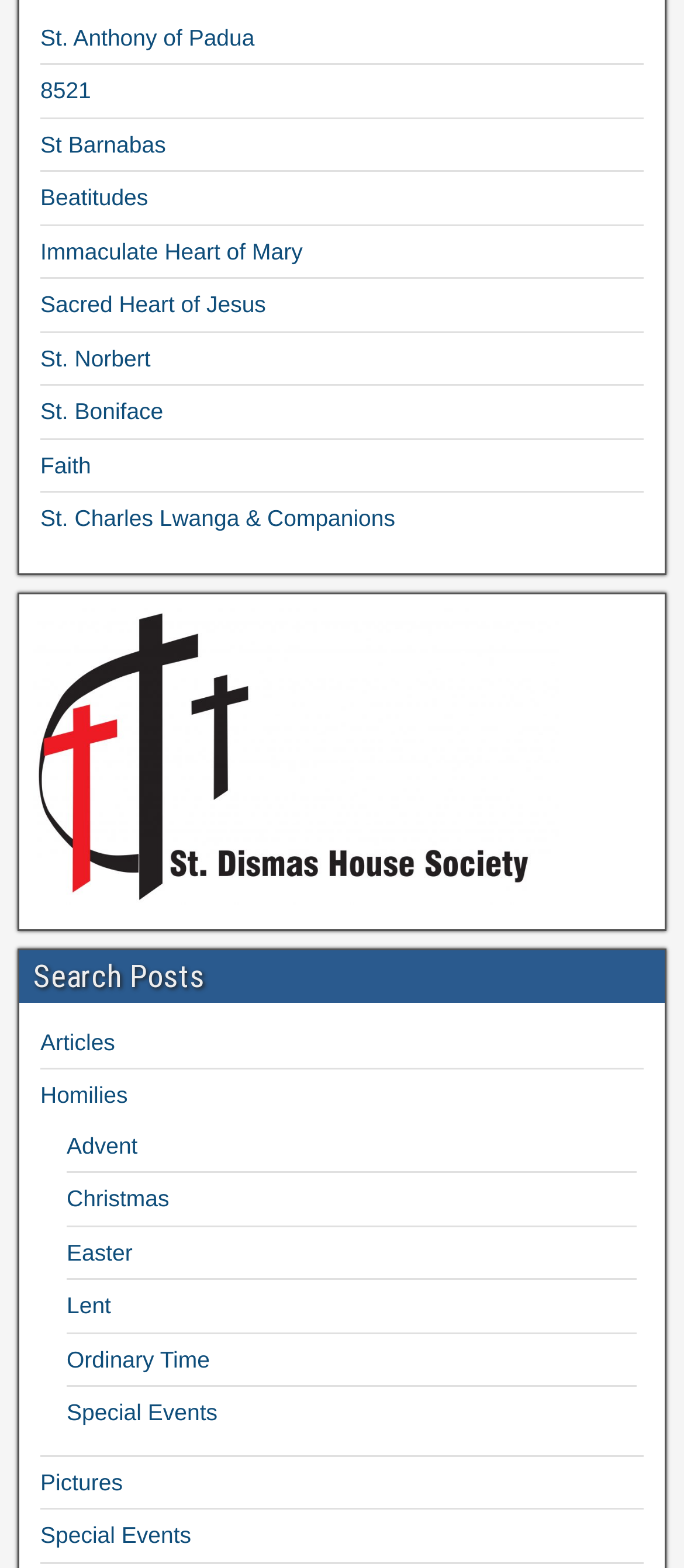Extract the bounding box for the UI element that matches this description: "Advent".

[0.097, 0.722, 0.201, 0.739]